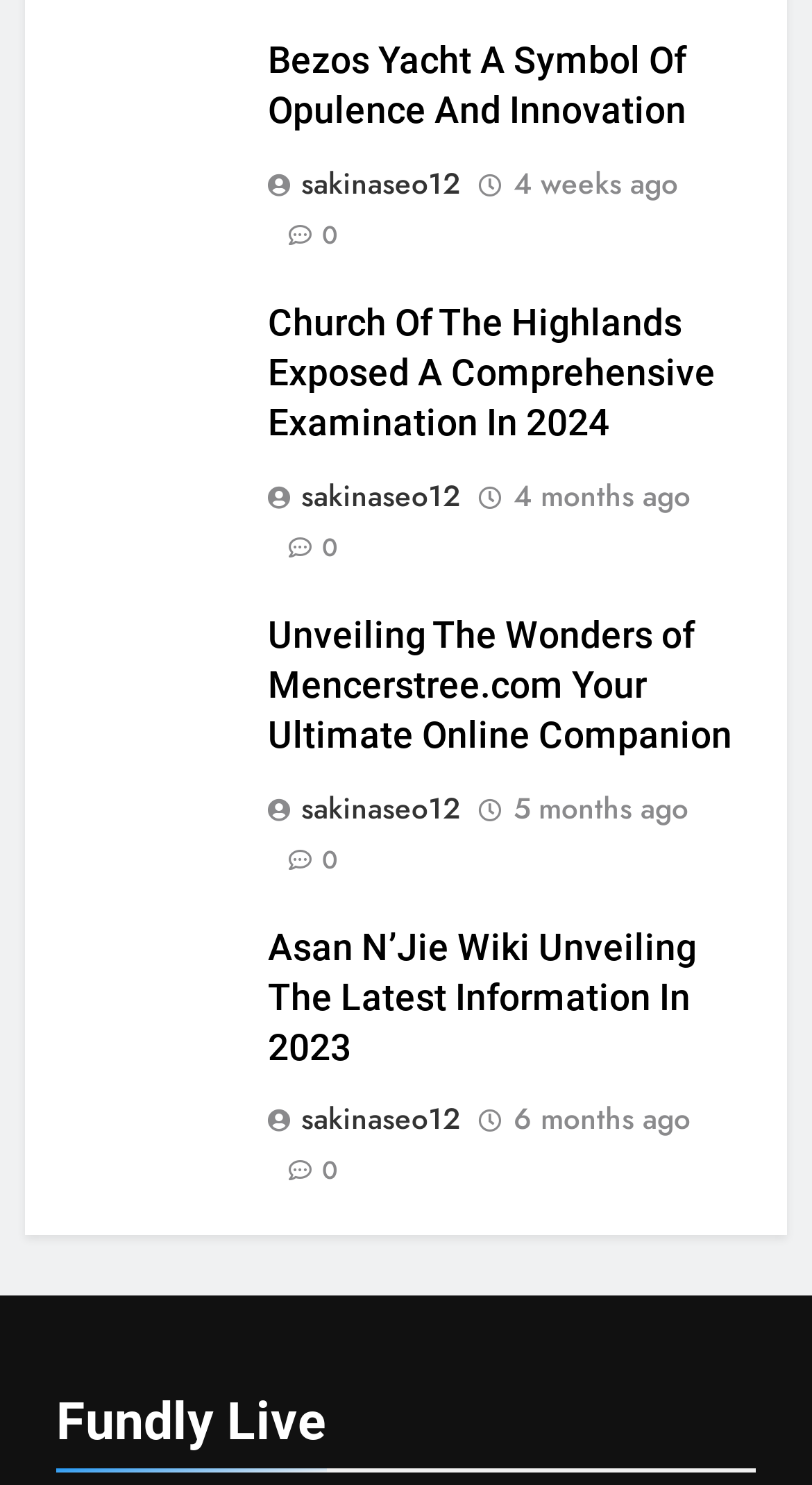Locate the bounding box coordinates of the element that should be clicked to fulfill the instruction: "Visit sakinaseo12's profile".

[0.329, 0.11, 0.583, 0.138]